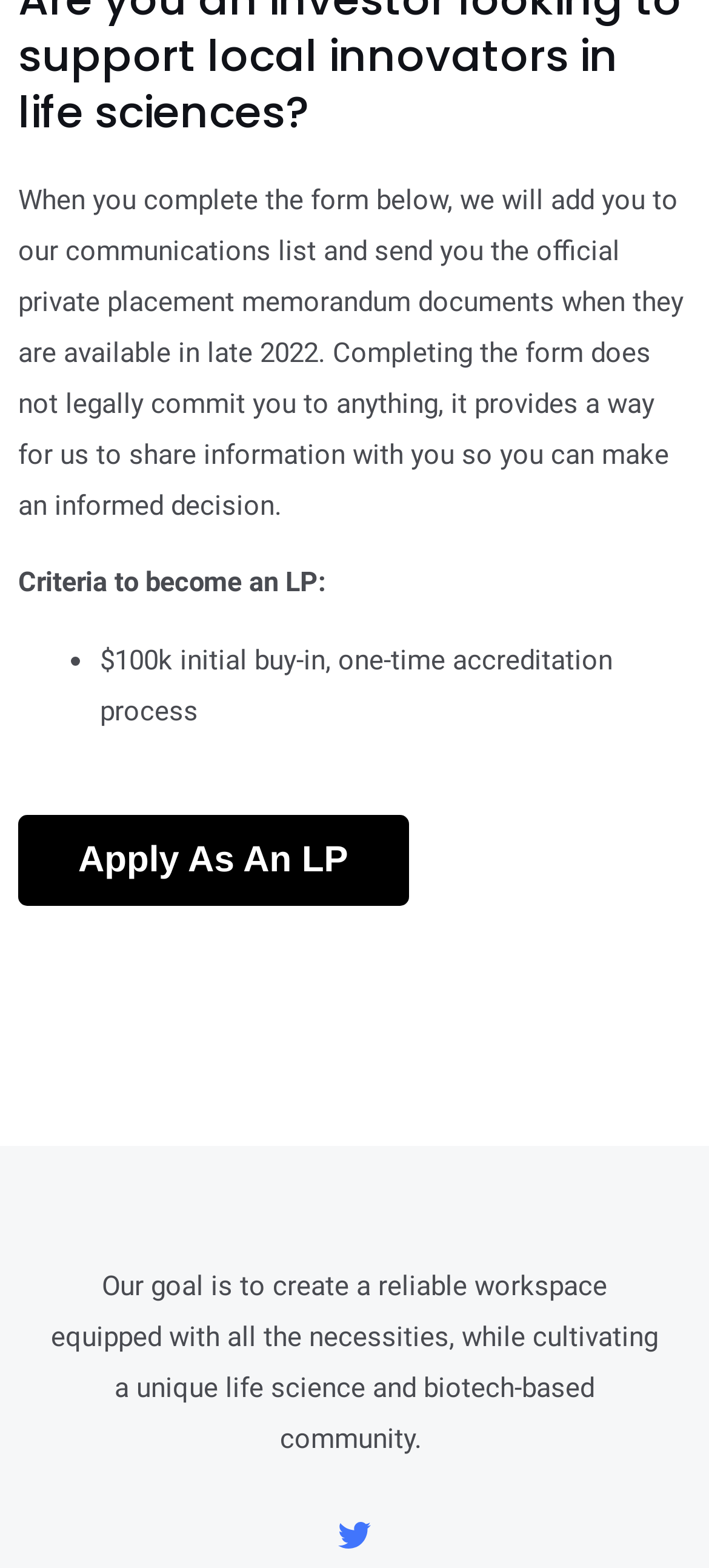What is the position of the 'Apply As An LP' button?
Answer the question with a single word or phrase by looking at the picture.

Below the form